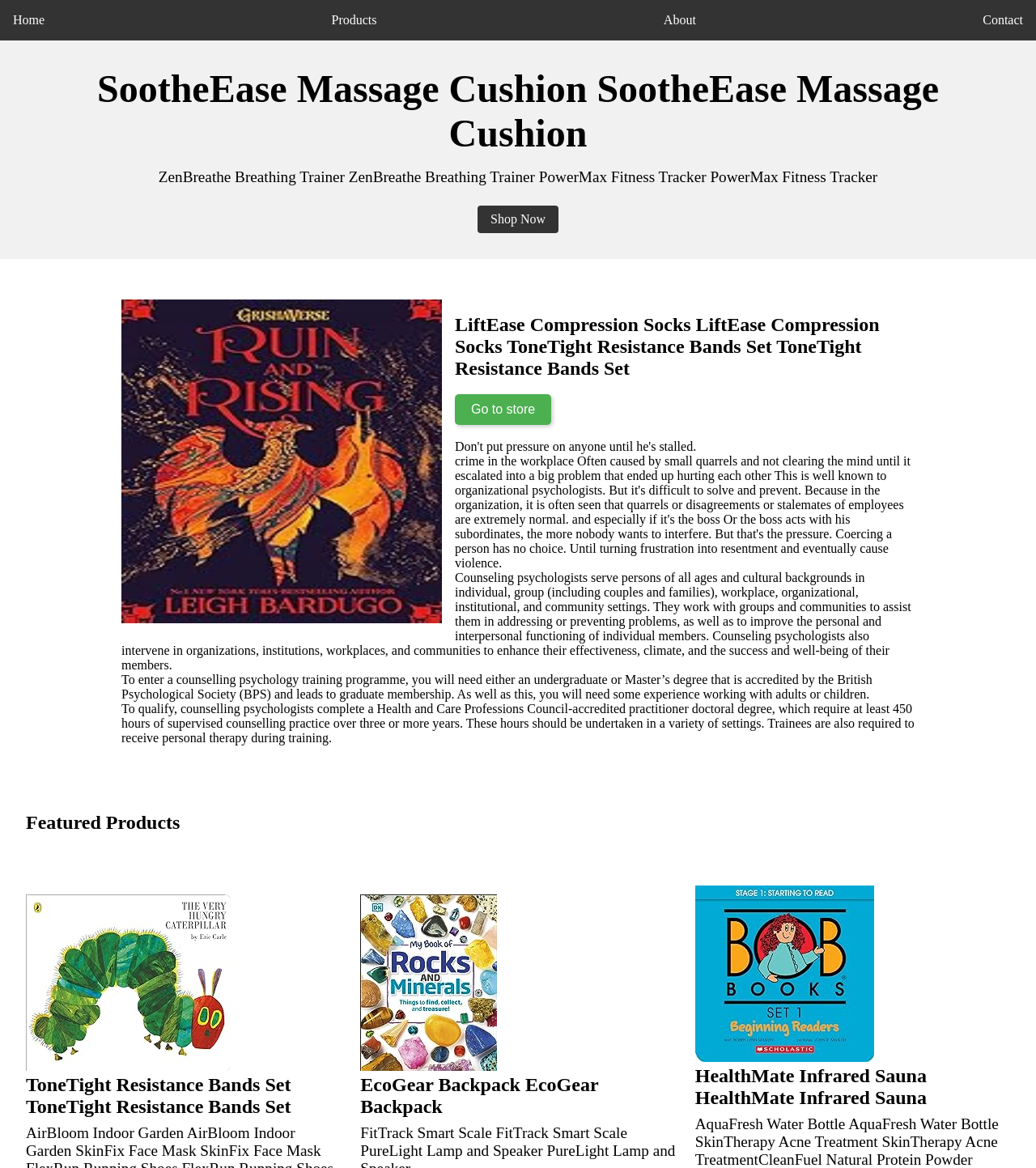Please find the bounding box coordinates of the section that needs to be clicked to achieve this instruction: "Click on the 'Shop Now' button".

[0.461, 0.176, 0.539, 0.2]